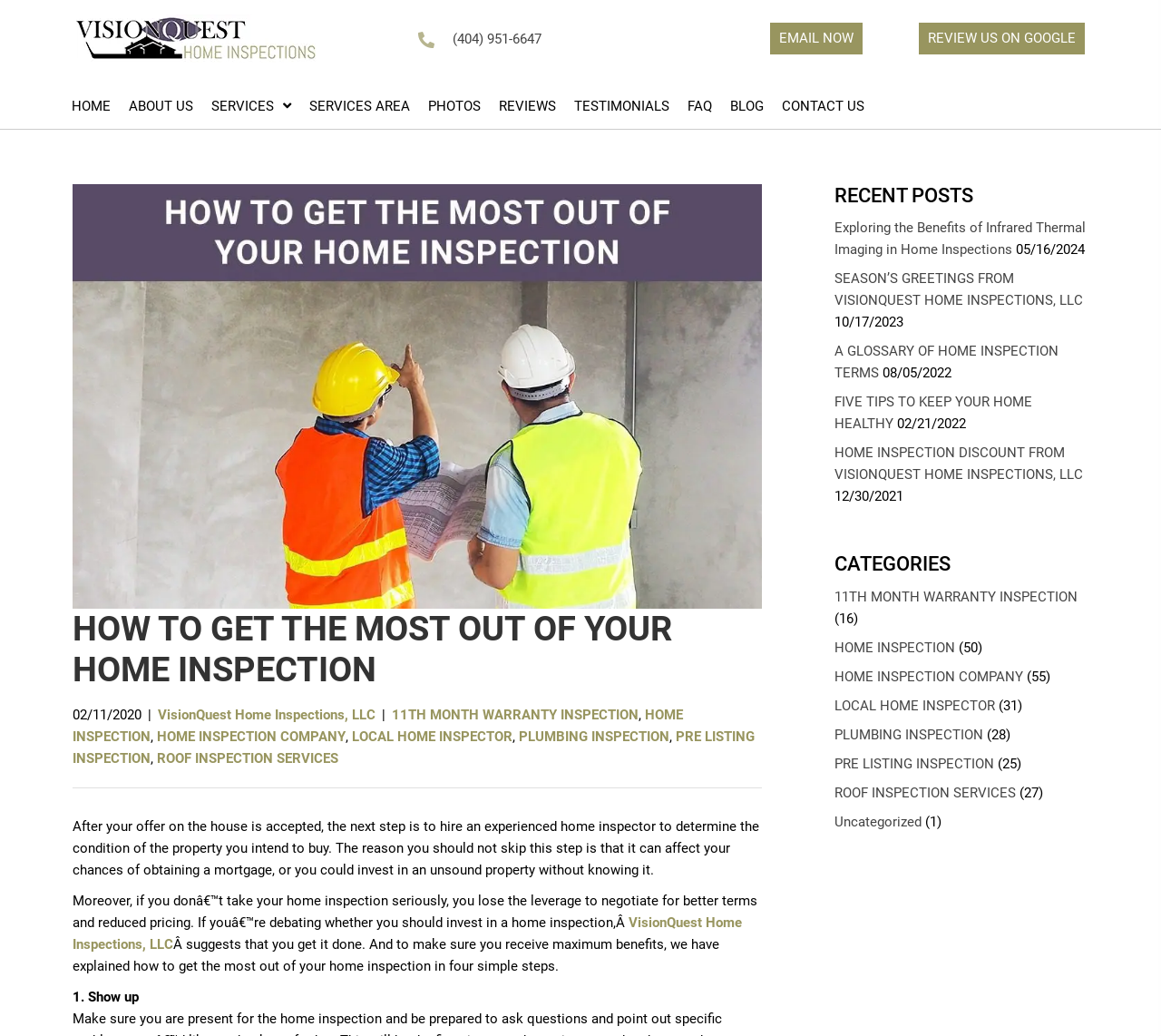What is the phone number to contact VisionQuest Home Inspections, LLC?
Based on the visual details in the image, please answer the question thoroughly.

The phone number can be found on the top right corner of the webpage, next to the 'EMAIL NOW' and 'REVIEW US ON GOOGLE' links.